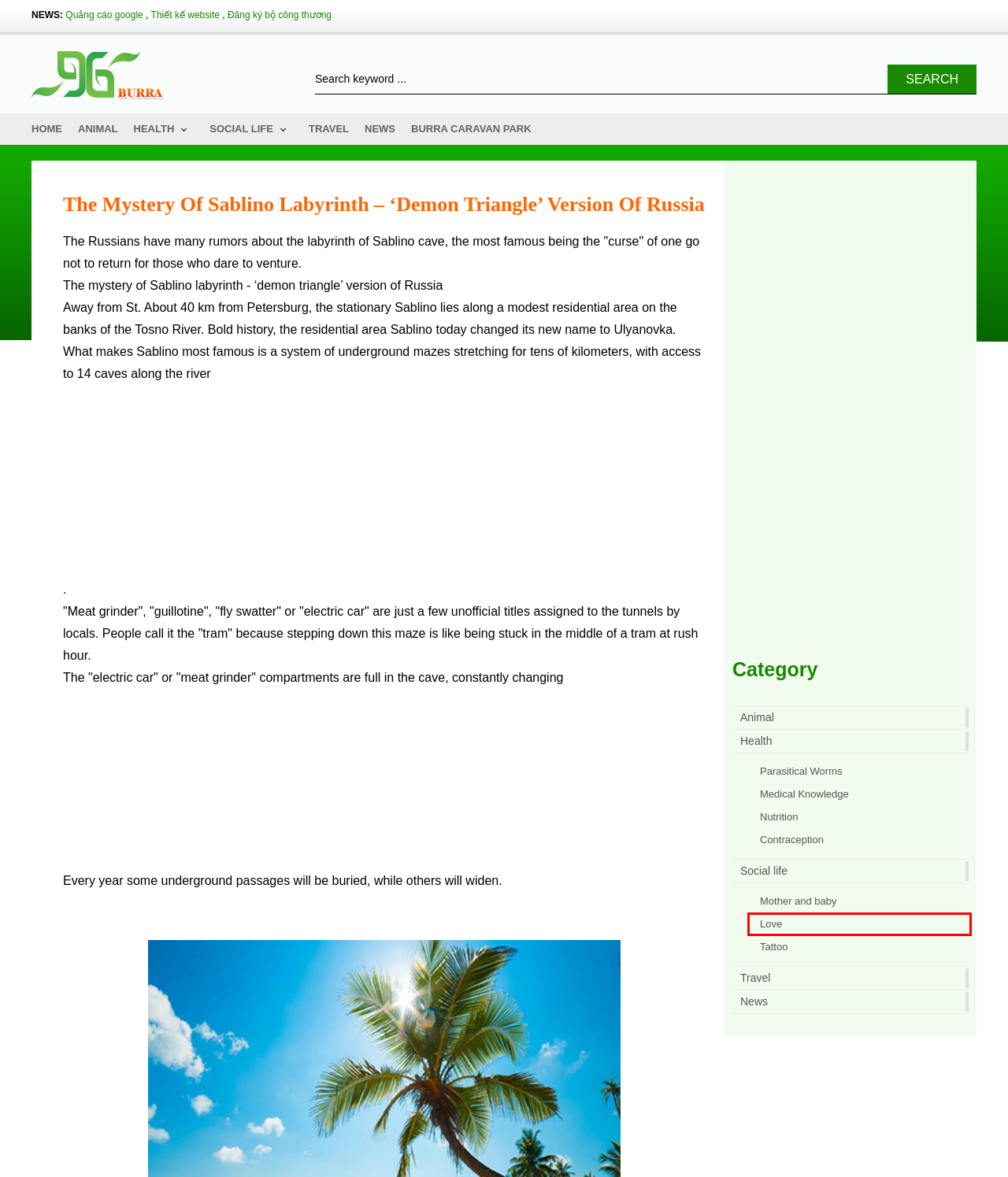You are given a screenshot depicting a webpage with a red bounding box around a UI element. Select the description that best corresponds to the new webpage after clicking the selected element. Here are the choices:
A. Love | BURRA- TOP NEWS WEBSITES
B. Tattoo | BURRA- TOP NEWS WEBSITES
C. Social life | BURRA- TOP NEWS WEBSITES
D. Dịch vụ quảng cáo Google Adword | ITGREEN - Thiết Kế Website - Quảng Cáo Google
E. Animal | BURRA- TOP NEWS WEBSITES
F. BURRA- TOP NEWS WEBSITES
G. Nutrition | BURRA- TOP NEWS WEBSITES
H. Dịch vụ thiết kế website | ITGREEN - Thiết Kế Website - Quảng Cáo Google

A